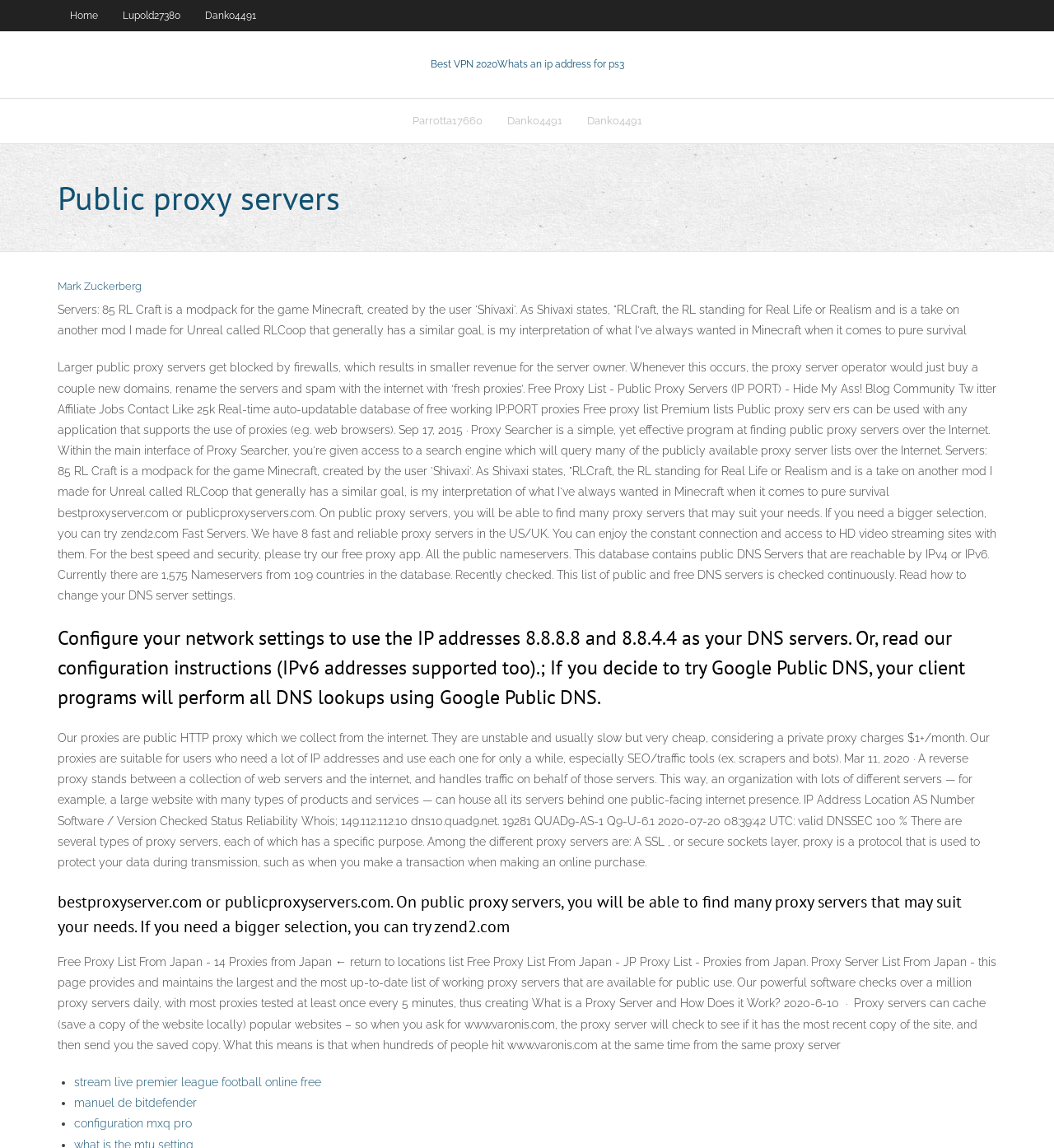Please find the bounding box for the following UI element description. Provide the coordinates in (top-left x, top-left y, bottom-right x, bottom-right y) format, with values between 0 and 1: Mark Zuckerberg

[0.055, 0.244, 0.134, 0.254]